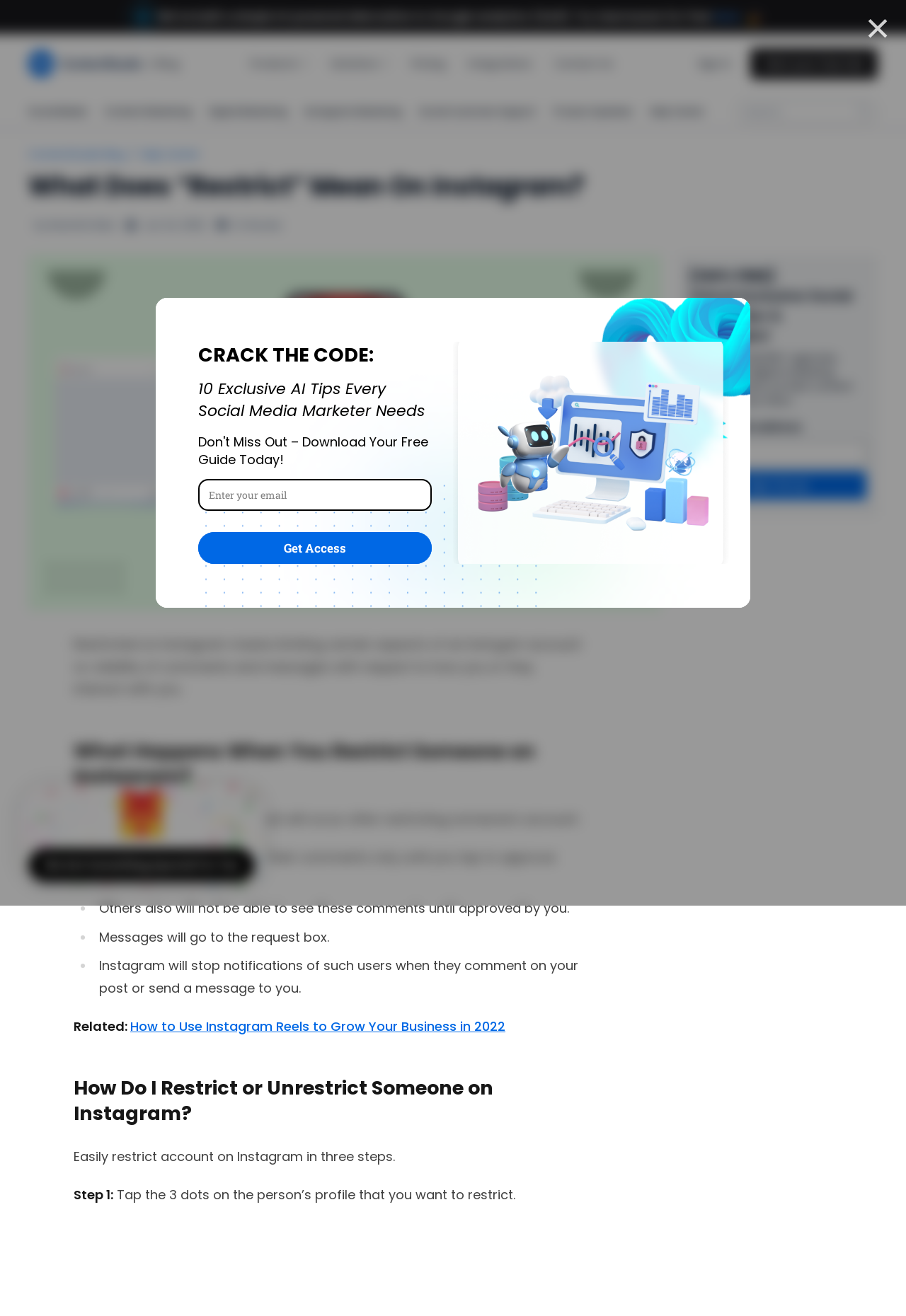Illustrate the webpage thoroughly, mentioning all important details.

This webpage is about understanding what it means to be restricted on Instagram and how to restrict or unrestrict someone on the platform. The page has a header section with links to the blog, products, solutions, pricing, integrations, and contact us. There is also a search bar and a sign-in button on the top right corner.

Below the header, there is a section with links to various topics, including social media, content marketing, digital marketing, Instagram marketing, social customer support, and product updates.

The main content of the page is divided into sections. The first section has a heading "What Does “Restrict” Mean On Instagram?" and explains what it means to be restricted on Instagram. There is an image related to the topic and a brief description of the restriction.

The next section has a heading "What Happens When You Restrict Someone on Instagram?" and lists the consequences of restricting someone's account, including not being able to see their comments, messages going to the request box, and no notifications when they comment on a post or send a message.

The page also has a related section with a link to an article on how to use Instagram Reels to grow a business in 2022.

Further down, there is a section with a heading "How Do I Restrict or Unrestrict Someone on Instagram?" that provides a step-by-step guide on how to restrict an account on Instagram.

On the right side of the page, there is a section with a heading "[100% FREE]" that promotes exclusive social media tips and strategies. It has a form to enter an email address and a sign-up button.

At the bottom of the page, there is a section with a heading "CRACK THE CODE:" that offers 10 exclusive AI tips for social media marketers. It has a form to enter an email address and a "Get Access" button.